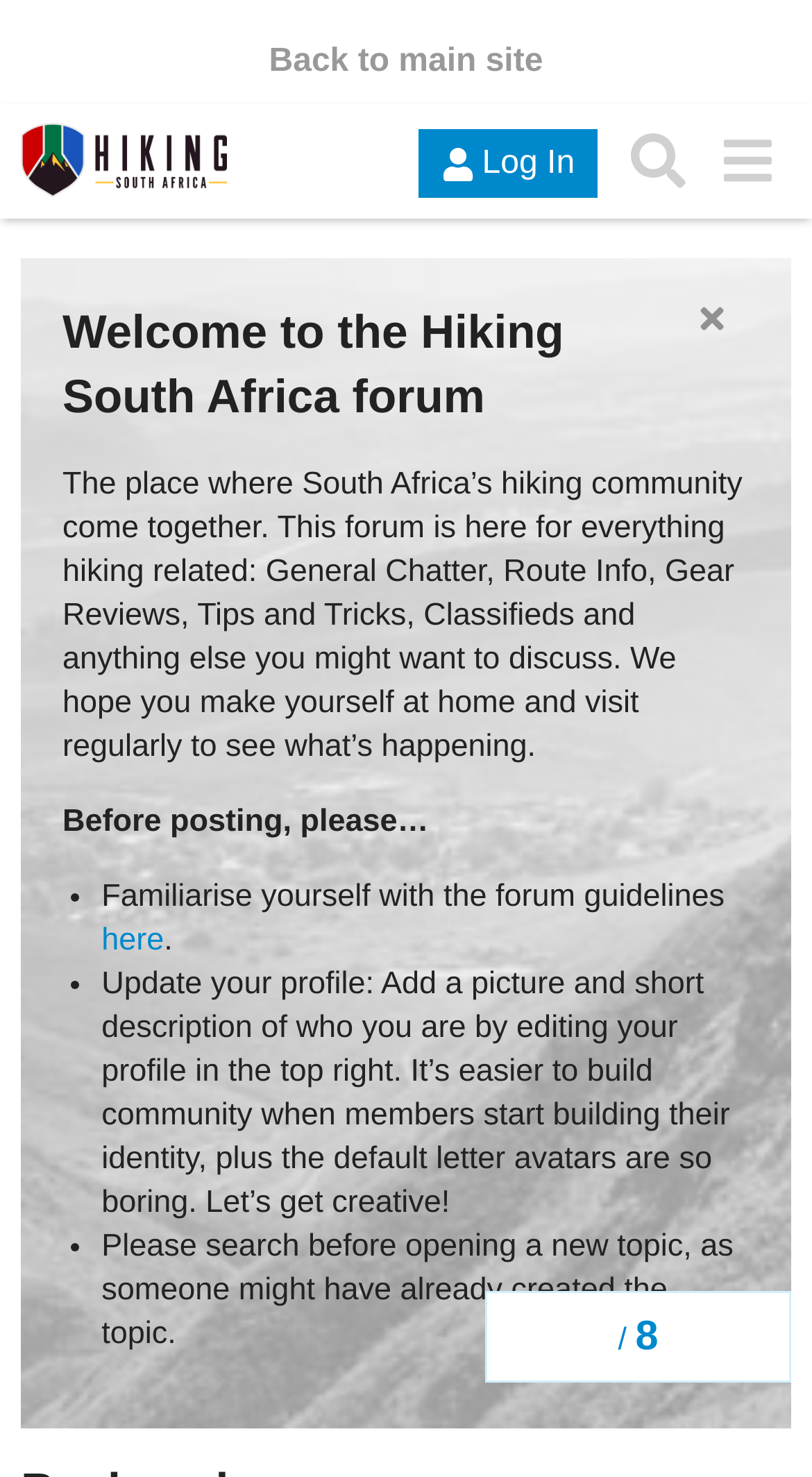What is the name of the forum?
Analyze the image and deliver a detailed answer to the question.

I found the name of the forum by looking at the header section of the webpage, where it says 'The Hiking South Africa Forum' with an image next to it.